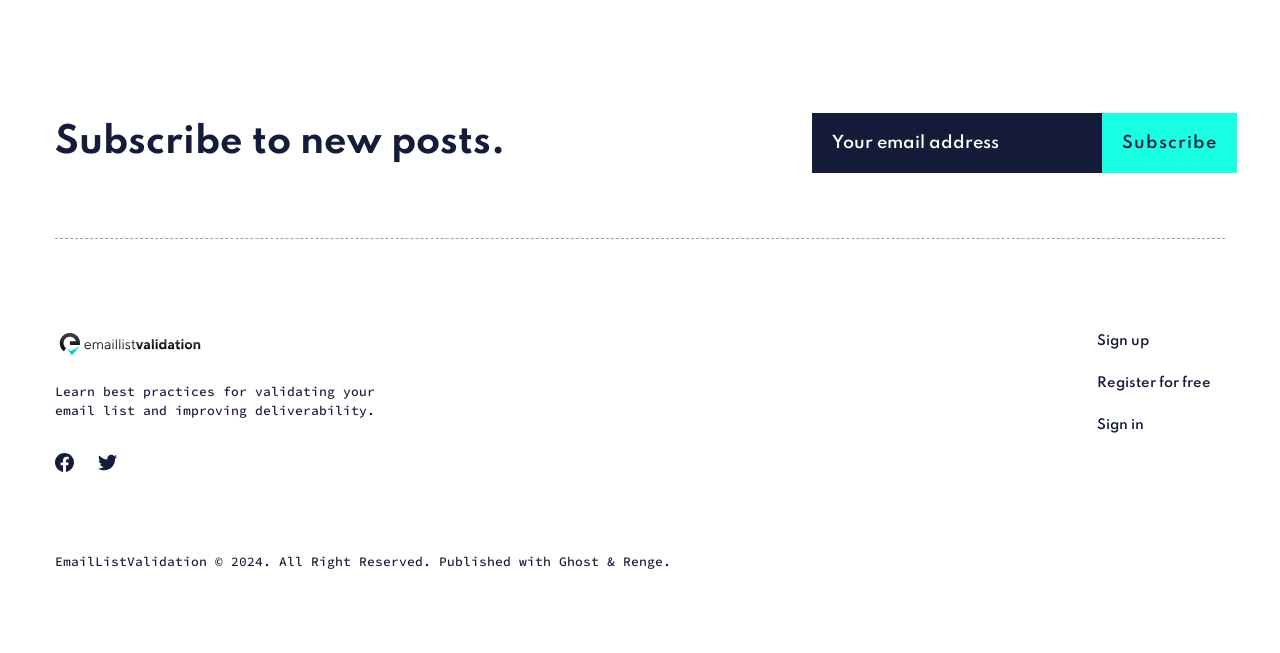Highlight the bounding box of the UI element that corresponds to this description: "hide".

None